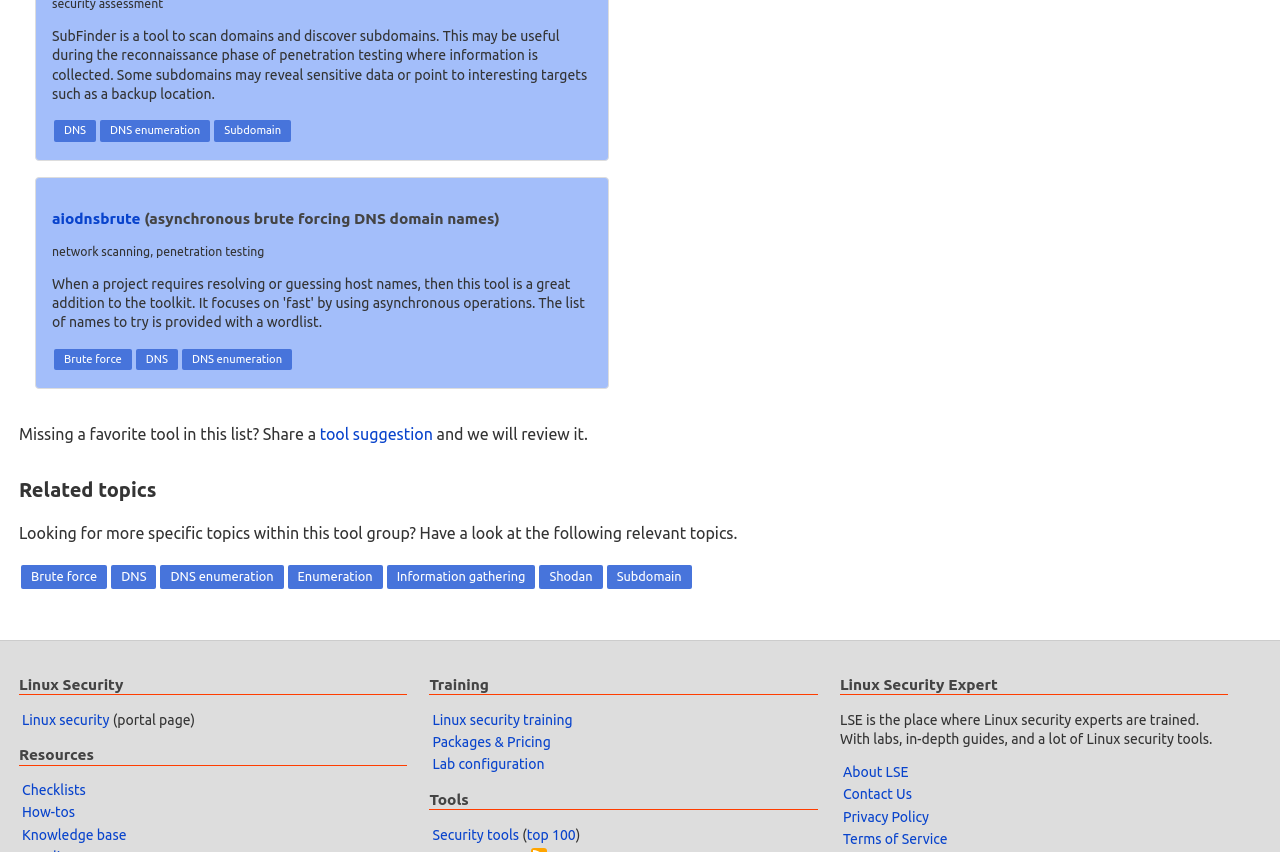What topics are related to SubFinder?
Look at the screenshot and provide an in-depth answer.

The links under the heading element with ID 39, 'Related topics', include 'Brute force', 'DNS', 'DNS enumeration', and other topics, indicating that these topics are related to SubFinder.